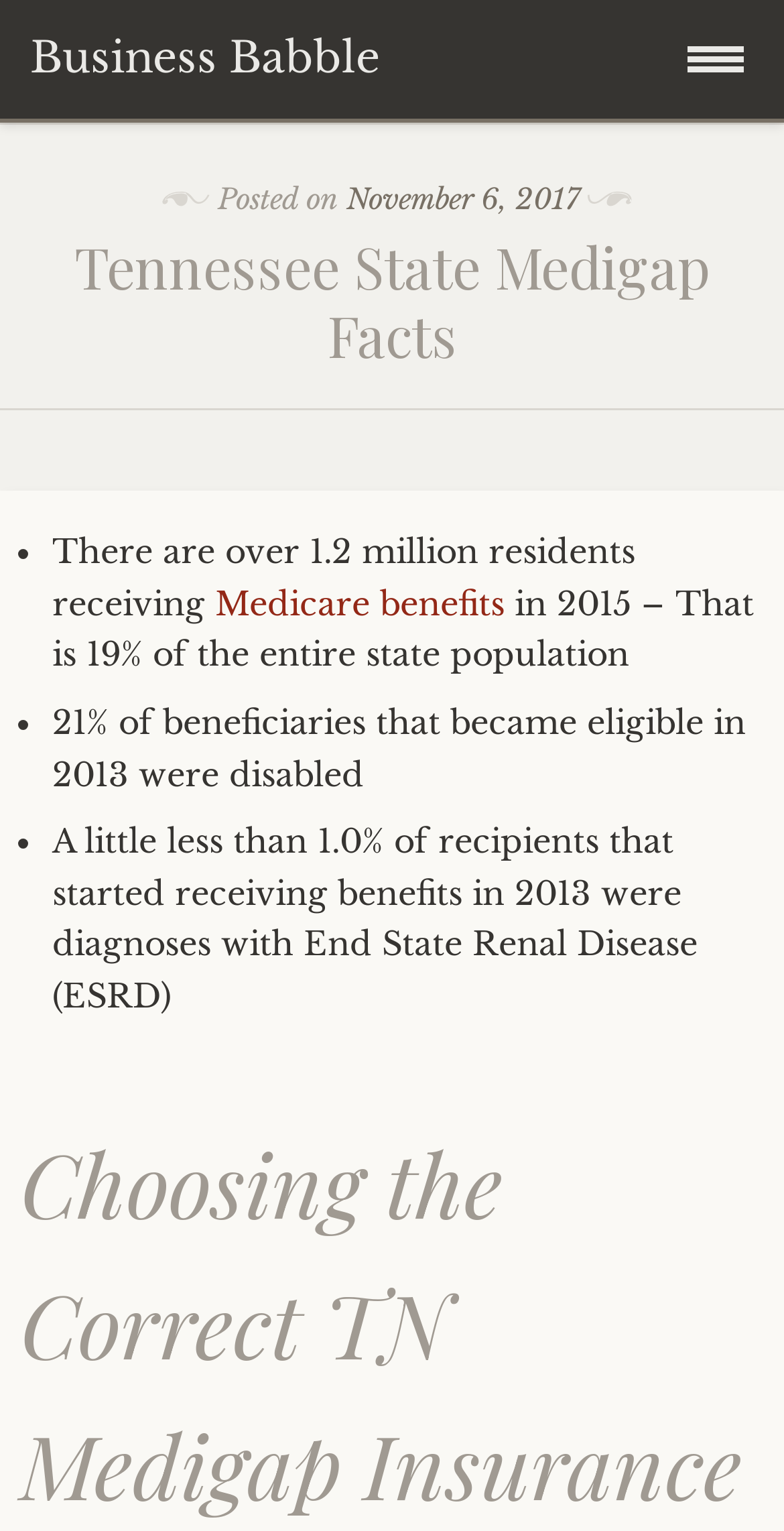Locate and generate the text content of the webpage's heading.

Tennessee State Medigap Facts